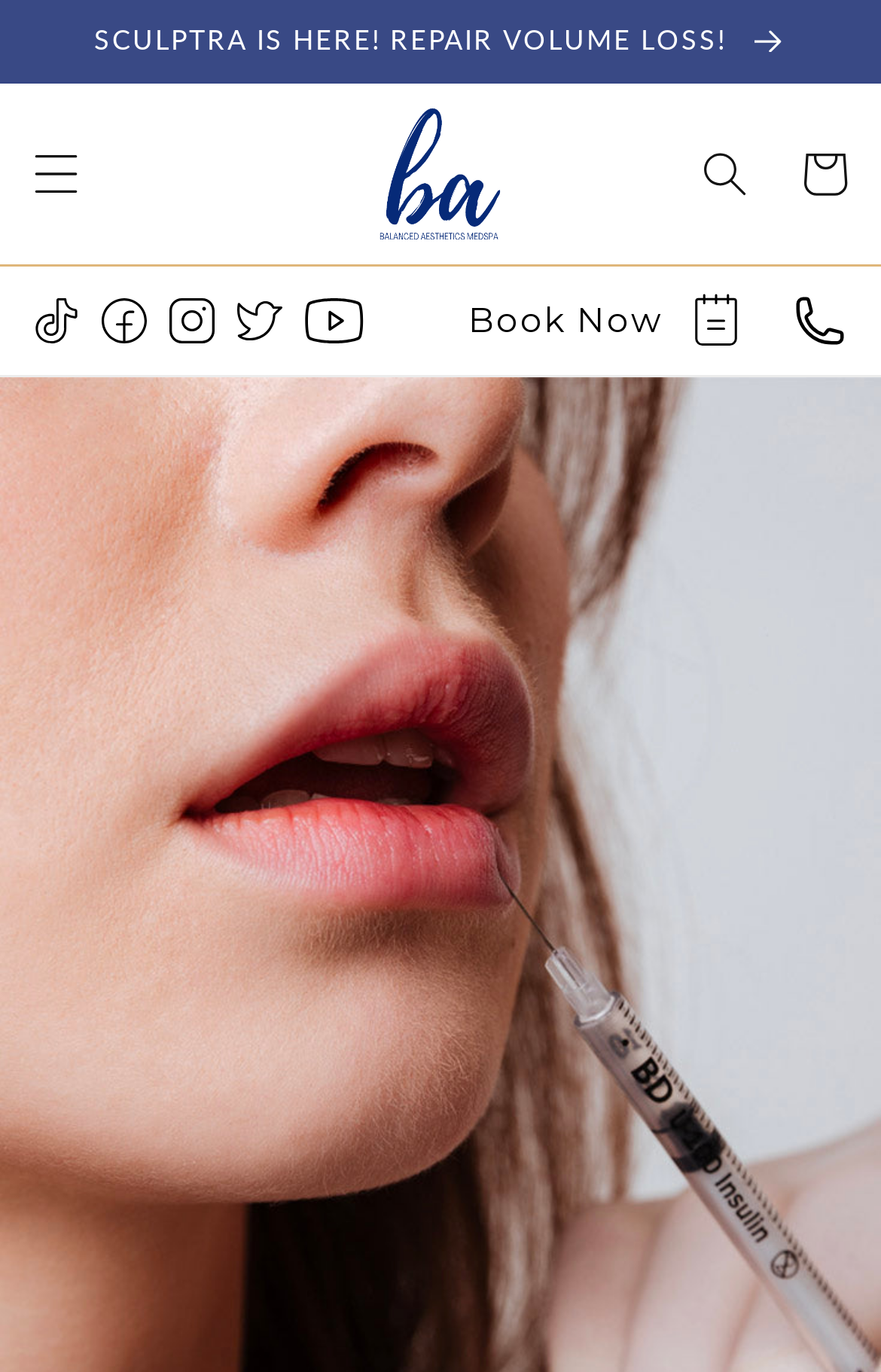Respond to the following query with just one word or a short phrase: 
What is the text on the logo link?

Balanced Aesthetics Medspa Logo